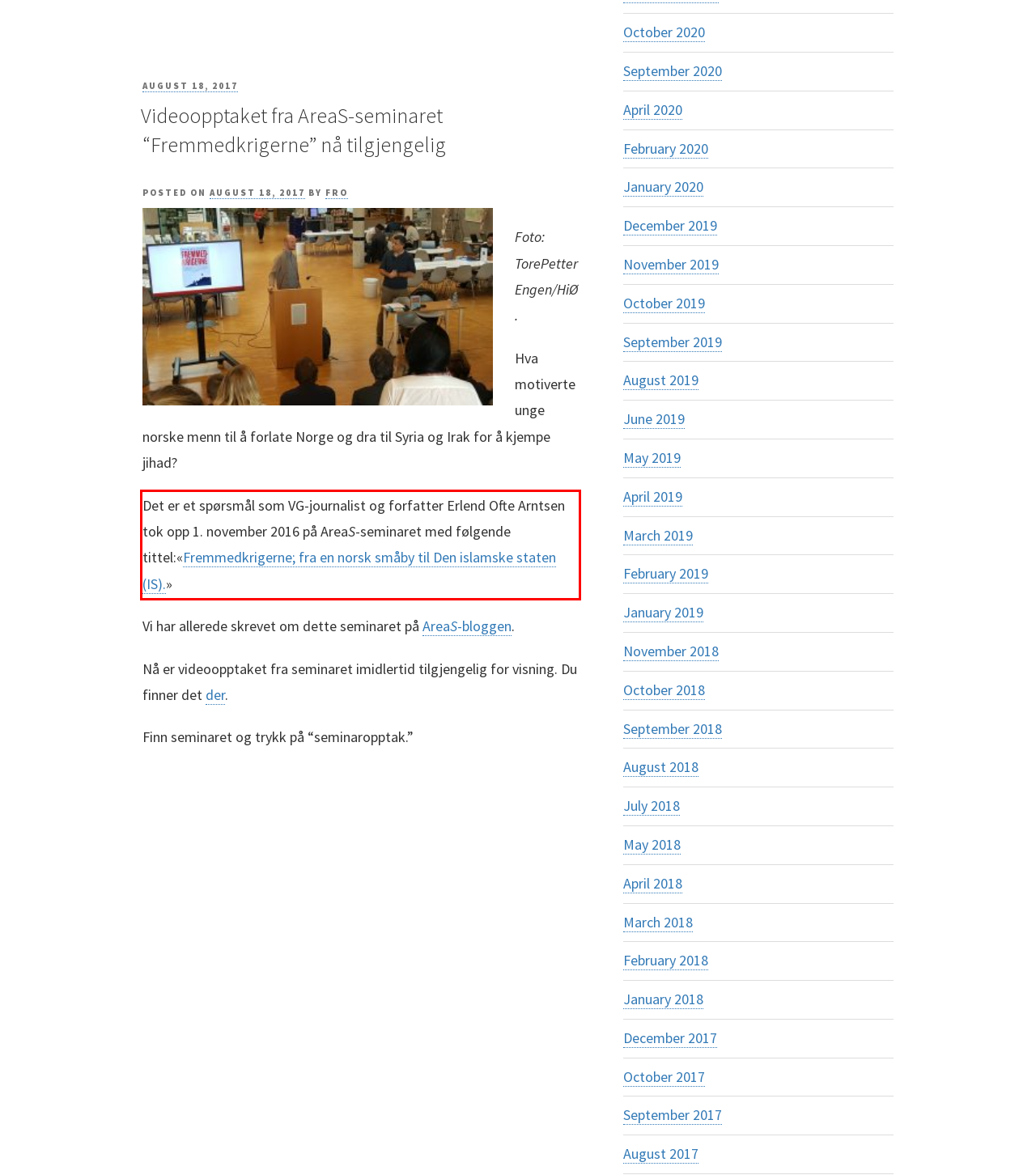Given a screenshot of a webpage, identify the red bounding box and perform OCR to recognize the text within that box.

Det er et spørsmål som VG-journalist og forfatter Erlend Ofte Arntsen tok opp 1. november 2016 på AreaS-seminaret med følgende tittel:«Fremmedkrigerne; fra en norsk småby til Den islamske staten (IS).»